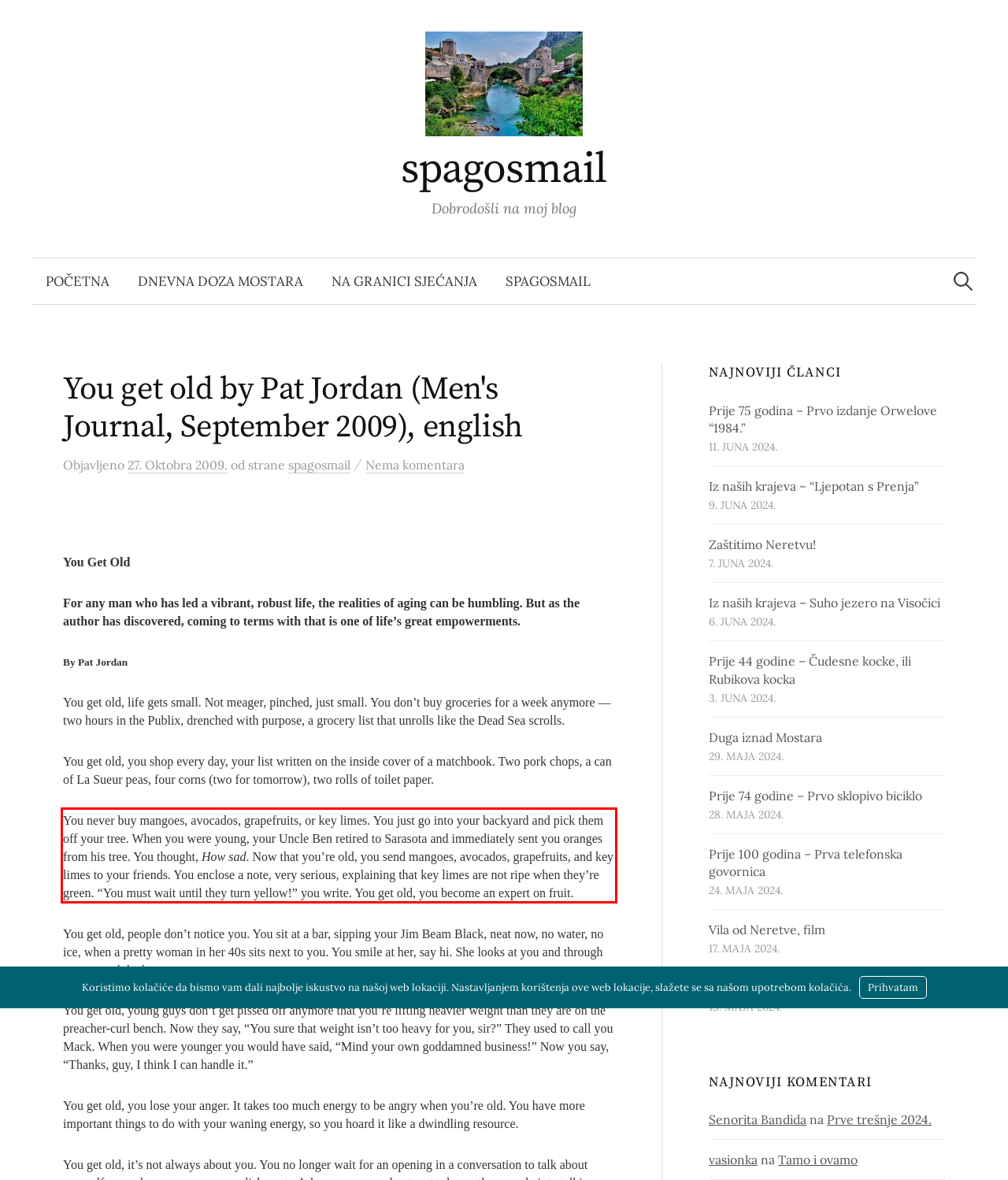Please perform OCR on the text content within the red bounding box that is highlighted in the provided webpage screenshot.

You never buy mangoes, avocados, grapefruits, or key limes. You just go into your backyard and pick them off your tree. When you were young, your Uncle Ben retired to Sarasota and immediately sent you oranges from his tree. You thought, How sad. Now that you’re old, you send mangoes, avocados, grapefruits, and key limes to your friends. You enclose a note, very serious, explaining that key limes are not ripe when they’re green. “You must wait until they turn yellow!” you write. You get old, you become an expert on fruit.